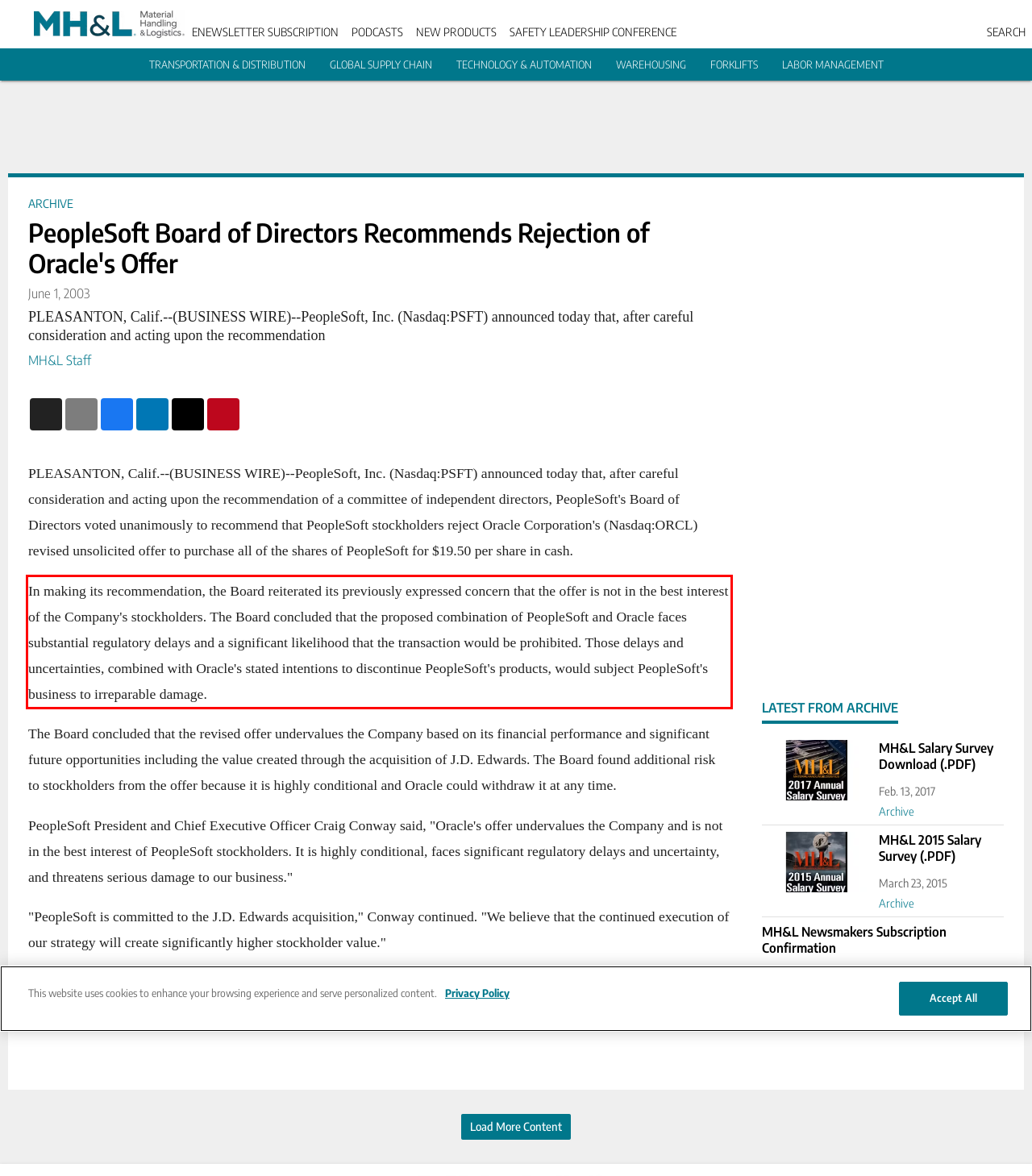You are provided with a screenshot of a webpage that includes a red bounding box. Extract and generate the text content found within the red bounding box.

In making its recommendation, the Board reiterated its previously expressed concern that the offer is not in the best interest of the Company's stockholders. The Board concluded that the proposed combination of PeopleSoft and Oracle faces substantial regulatory delays and a significant likelihood that the transaction would be prohibited. Those delays and uncertainties, combined with Oracle's stated intentions to discontinue PeopleSoft's products, would subject PeopleSoft's business to irreparable damage.